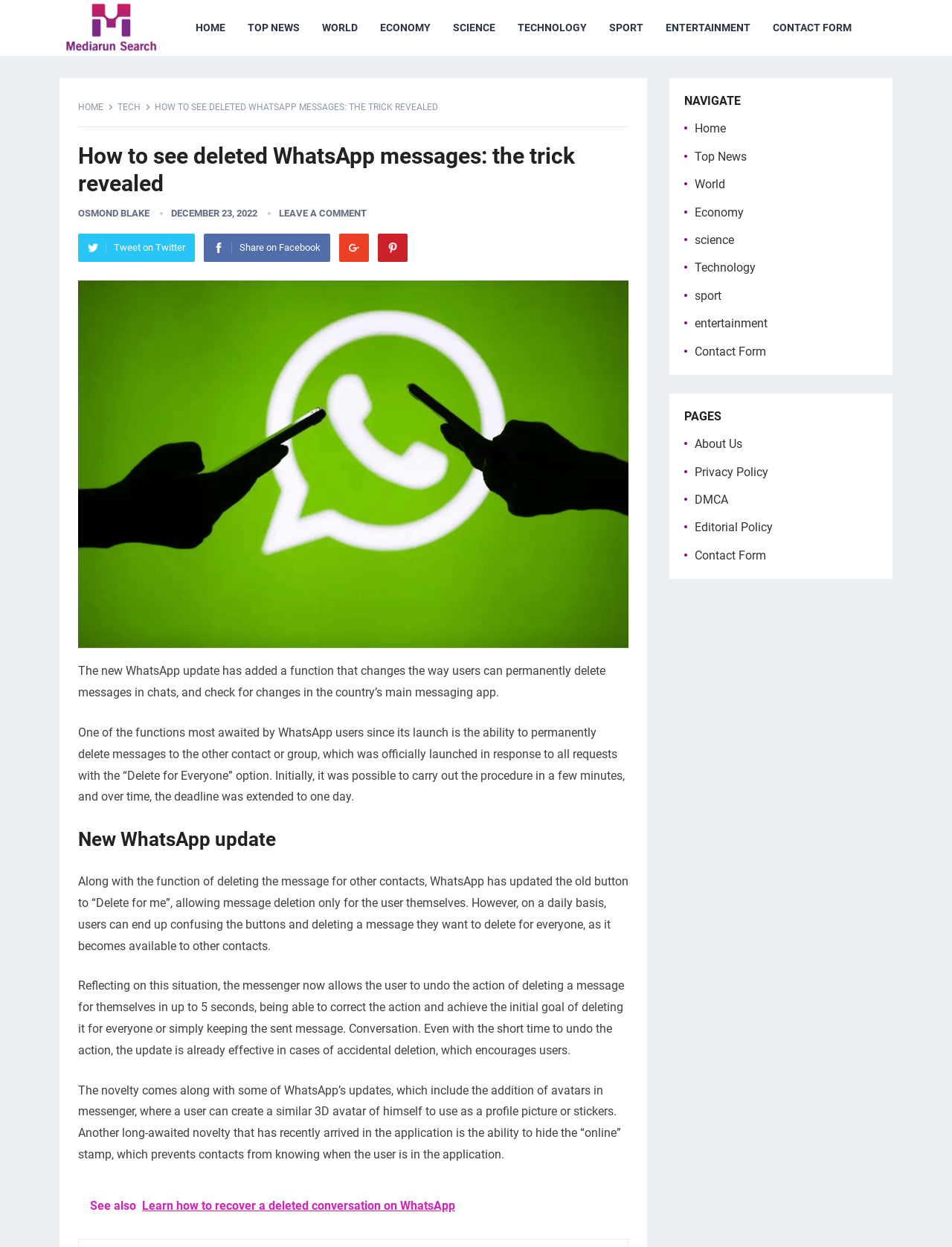What is the function of the 'Delete for me' button? Refer to the image and provide a one-word or short phrase answer.

Delete message for user only